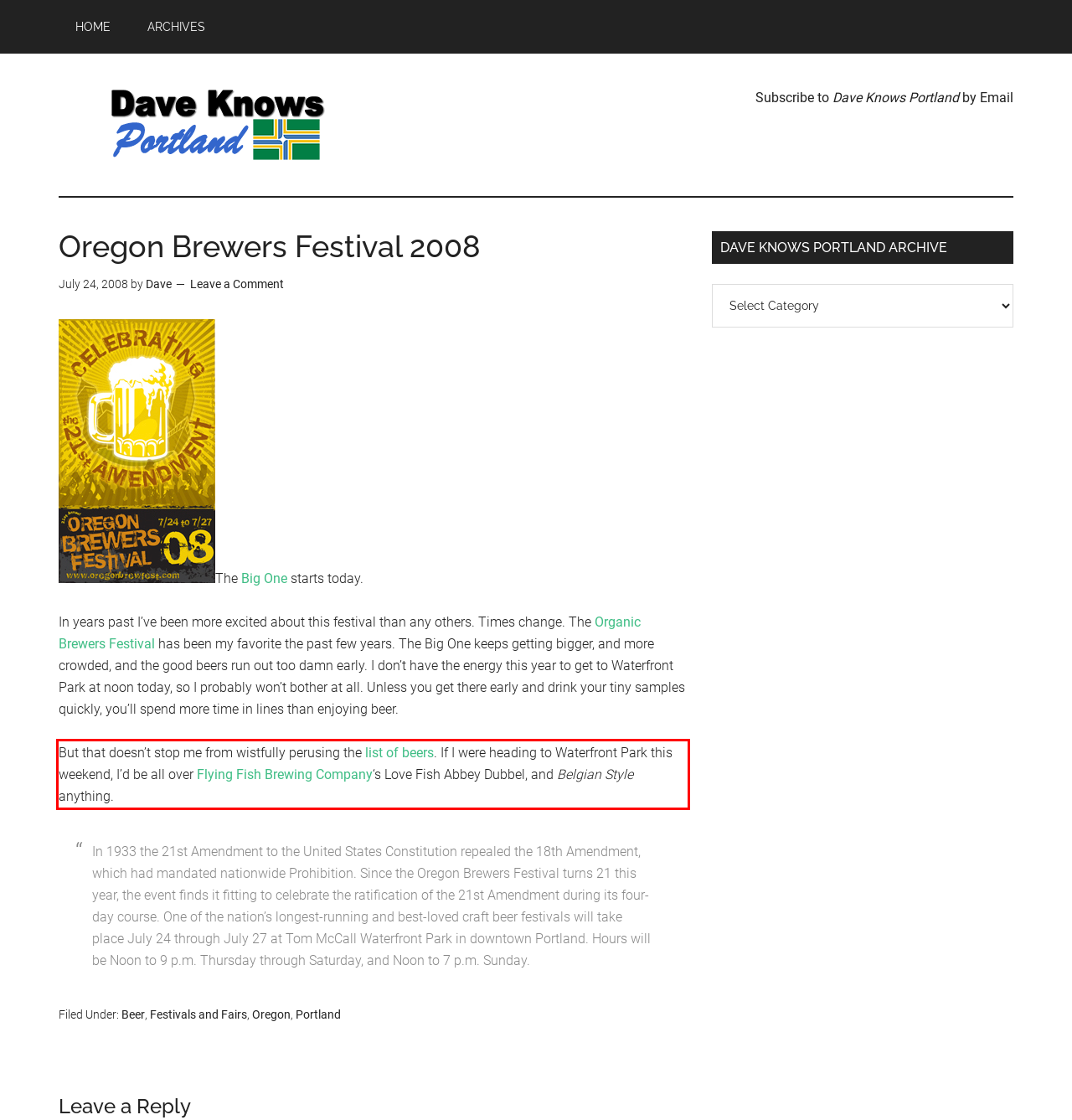In the given screenshot, locate the red bounding box and extract the text content from within it.

But that doesn’t stop me from wistfully perusing the list of beers. If I were heading to Waterfront Park this weekend, I’d be all over Flying Fish Brewing Company‘s Love Fish Abbey Dubbel, and Belgian Style anything.